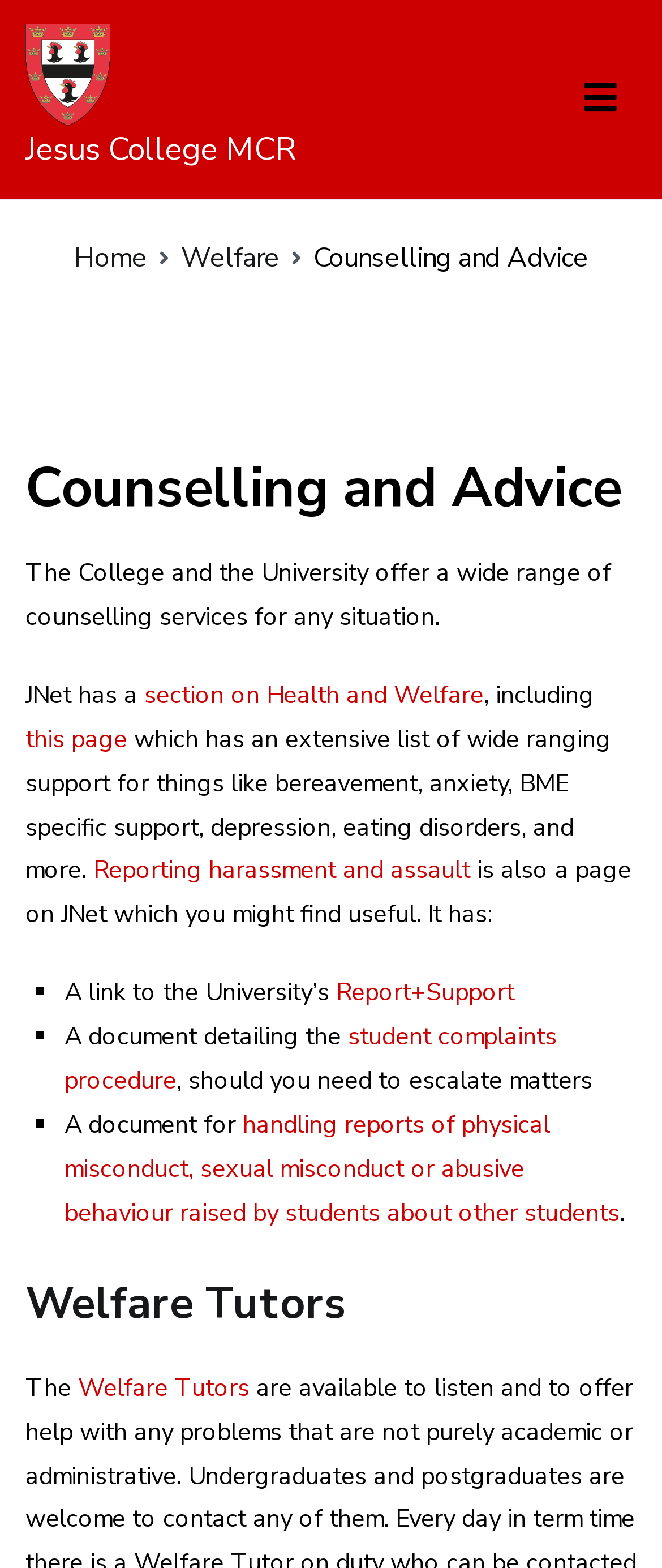What is Report+Support?
Respond with a short answer, either a single word or a phrase, based on the image.

A link to the University’s